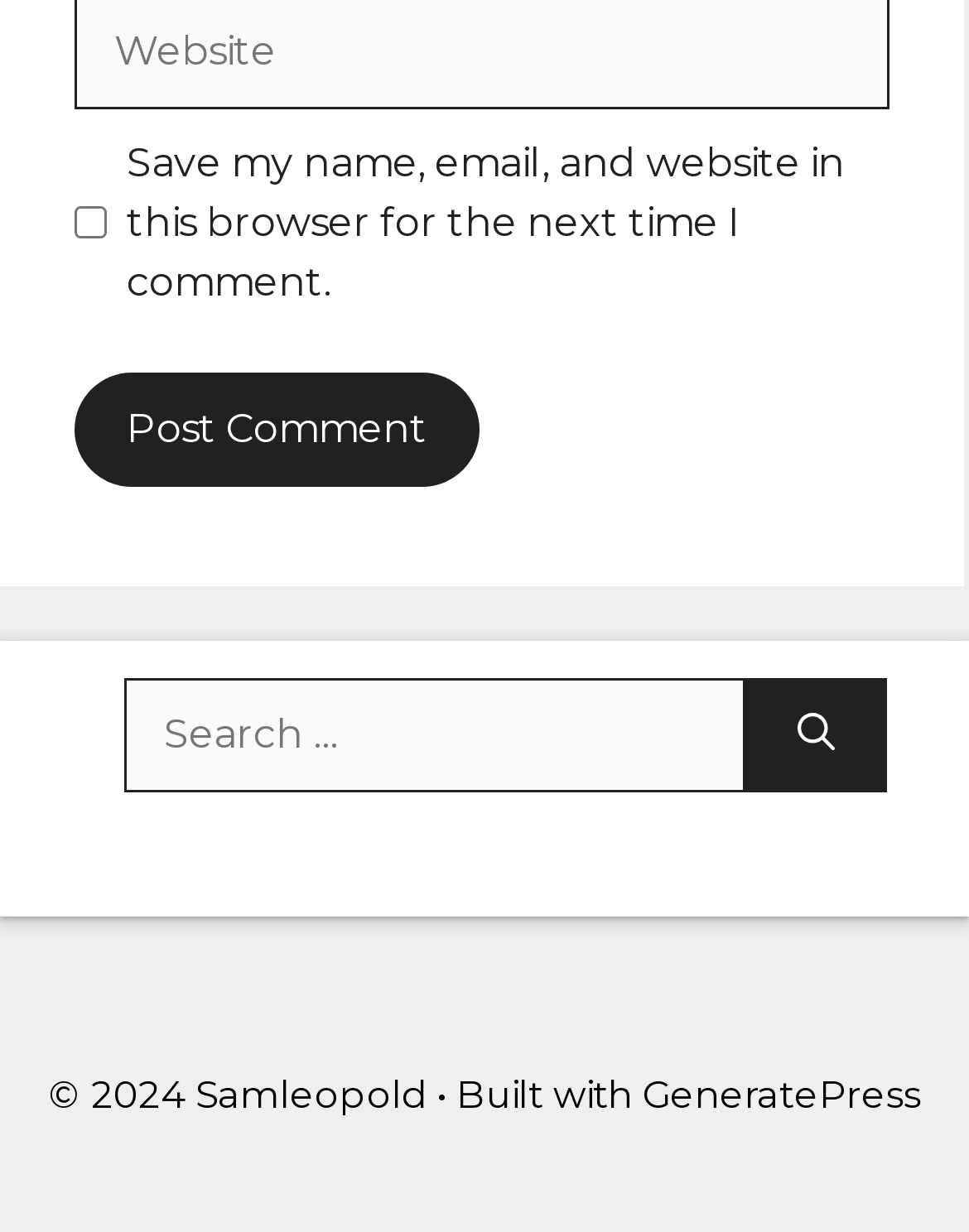Utilize the details in the image to give a detailed response to the question: What is the function of the button at [0.077, 0.302, 0.495, 0.394]?

The button is located at the top of the page with a bounding box coordinate of [0.077, 0.302, 0.495, 0.394]. Its OCR text is 'Post Comment', which suggests that clicking this button will submit the user's comment.